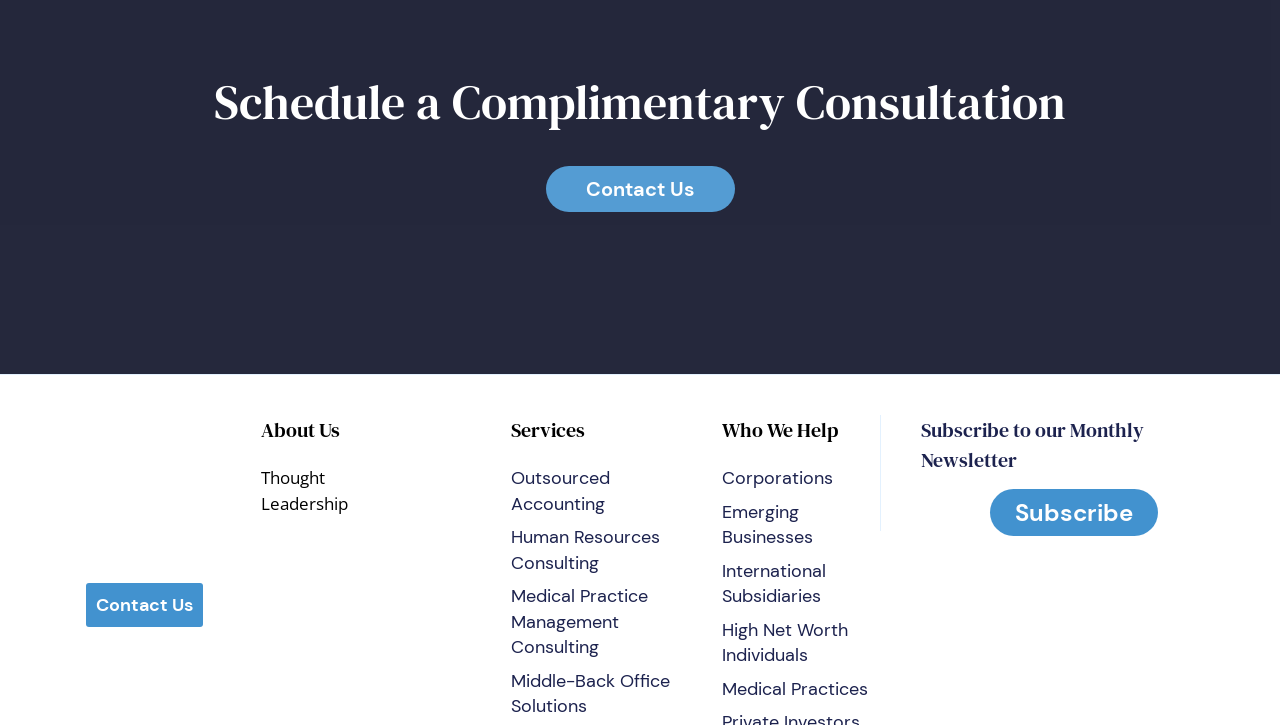What is the main call-to-action on the webpage?
Based on the visual, give a brief answer using one word or a short phrase.

Schedule a Complimentary Consultation